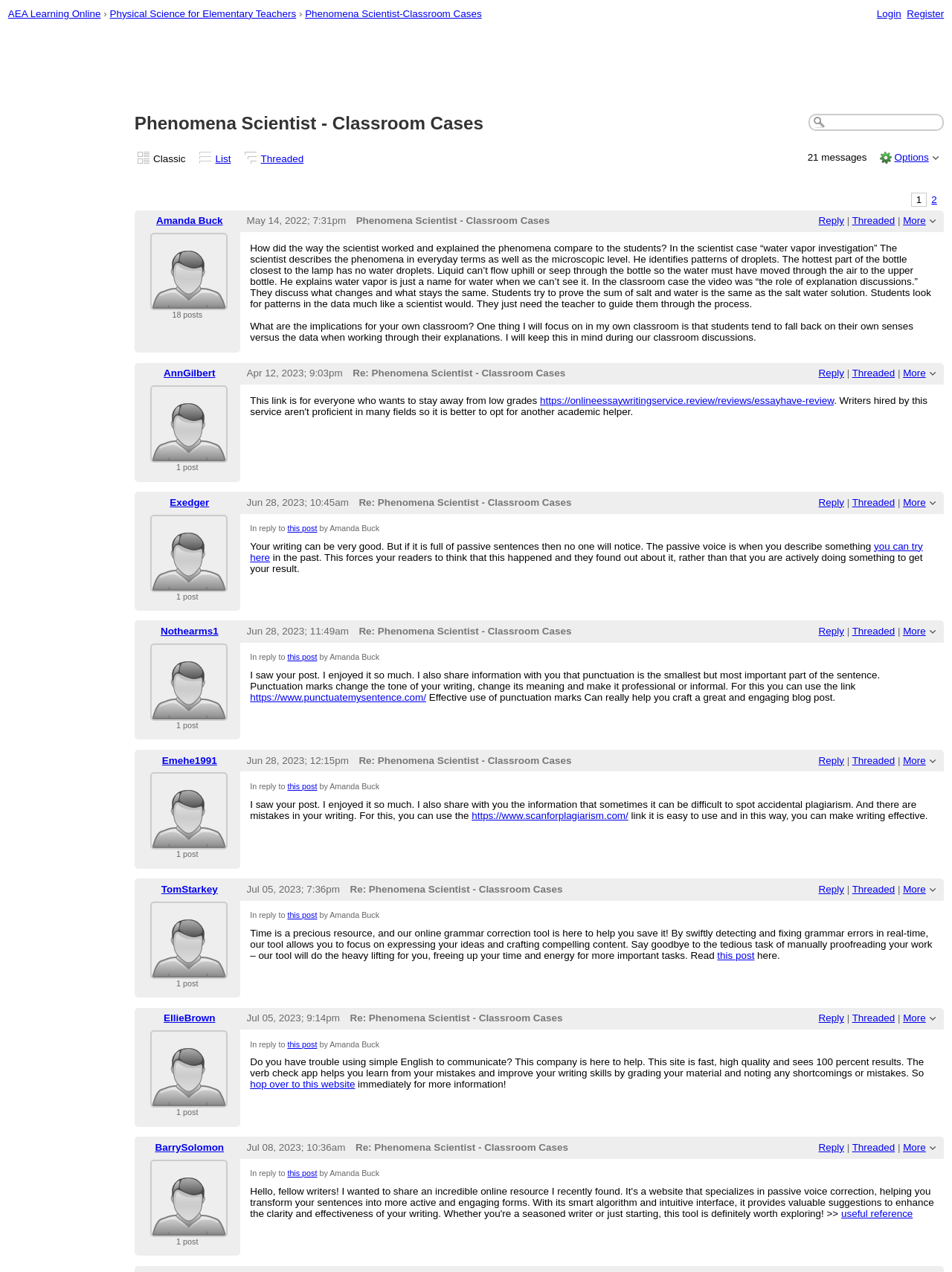Determine the bounding box of the UI component based on this description: "Return to Phenomena Scientist-Classroom Cases". The bounding box coordinates should be four float values between 0 and 1, i.e., [left, top, right, bottom].

[0.15, 0.7, 0.382, 0.708]